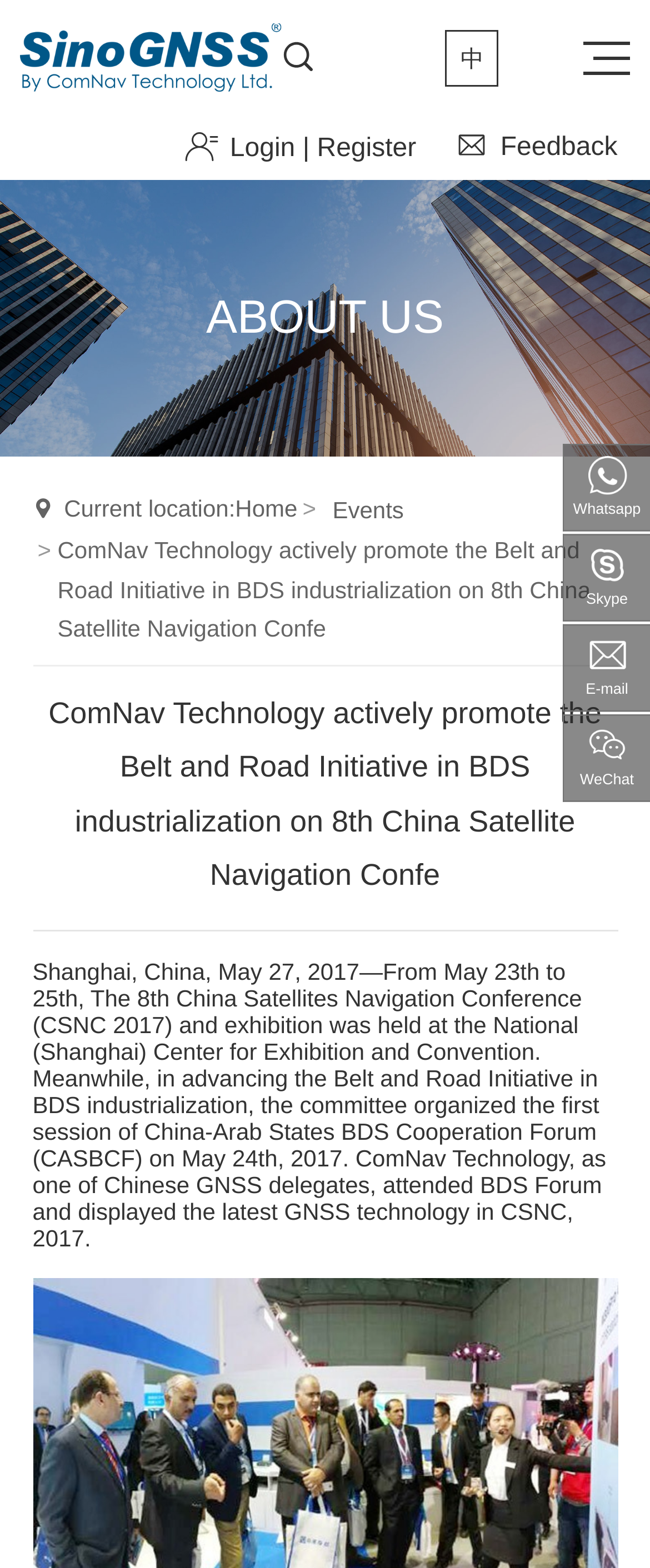Summarize the webpage with intricate details.

The webpage is about ComNav Technology Ltd, a company located in Shanghai, China, which develops and manufactures multi-constellation, multi-frequency GNSS measurement engine boards and receivers for high-precision positioning.

At the top-left corner, there is a logo image. Next to it, there are links to "Login" and "Register", separated by a vertical line. On the right side of the top section, there are links to "Feedback" and an image.

Below the top section, there is a navigation menu with links to various pages, including "Home", "Events", and others. The menu is accompanied by an image on the left side.

The main content of the webpage is a news article about ComNav Technology's participation in the 8th China Satellite Navigation Conference (CSNC 2017) and the China-Arab States BDS Cooperation Forum (CASBCF). The article is divided into two paragraphs, with the first paragraph describing the conference and the second paragraph detailing ComNav Technology's involvement.

At the bottom of the page, there are links to various contact methods, including WhatsApp, Skype, E-mail, and WeChat, aligned to the right side of the page.

There are a total of 5 images on the page, including the logo, navigation menu icons, and an image accompanying the "Feedback" link.